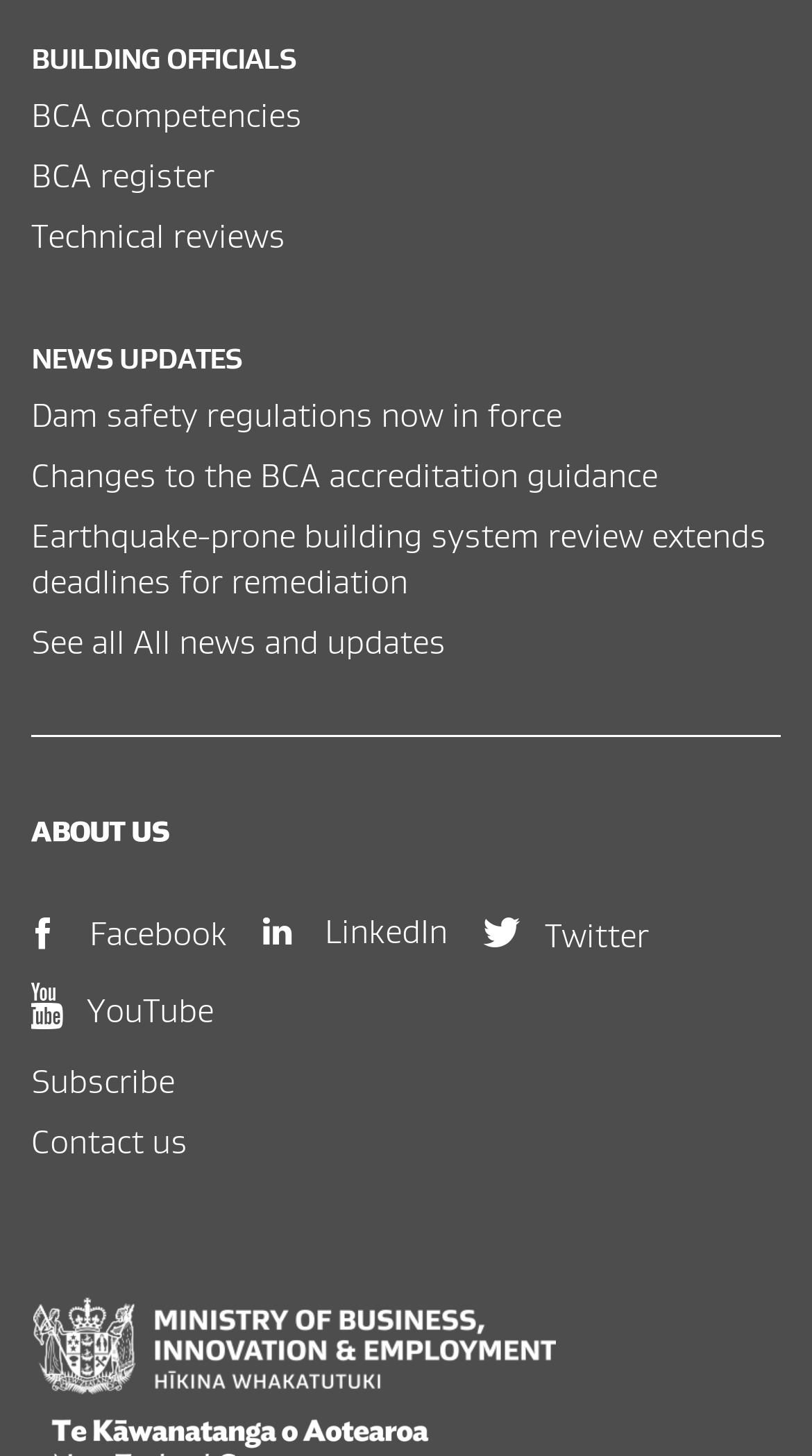Based on the image, provide a detailed response to the question:
How many social media links are available?

The webpage has a list of social links with four elements: Facebook, LinkedIn, Twitter, and YouTube, which indicates that there are four social media links available.